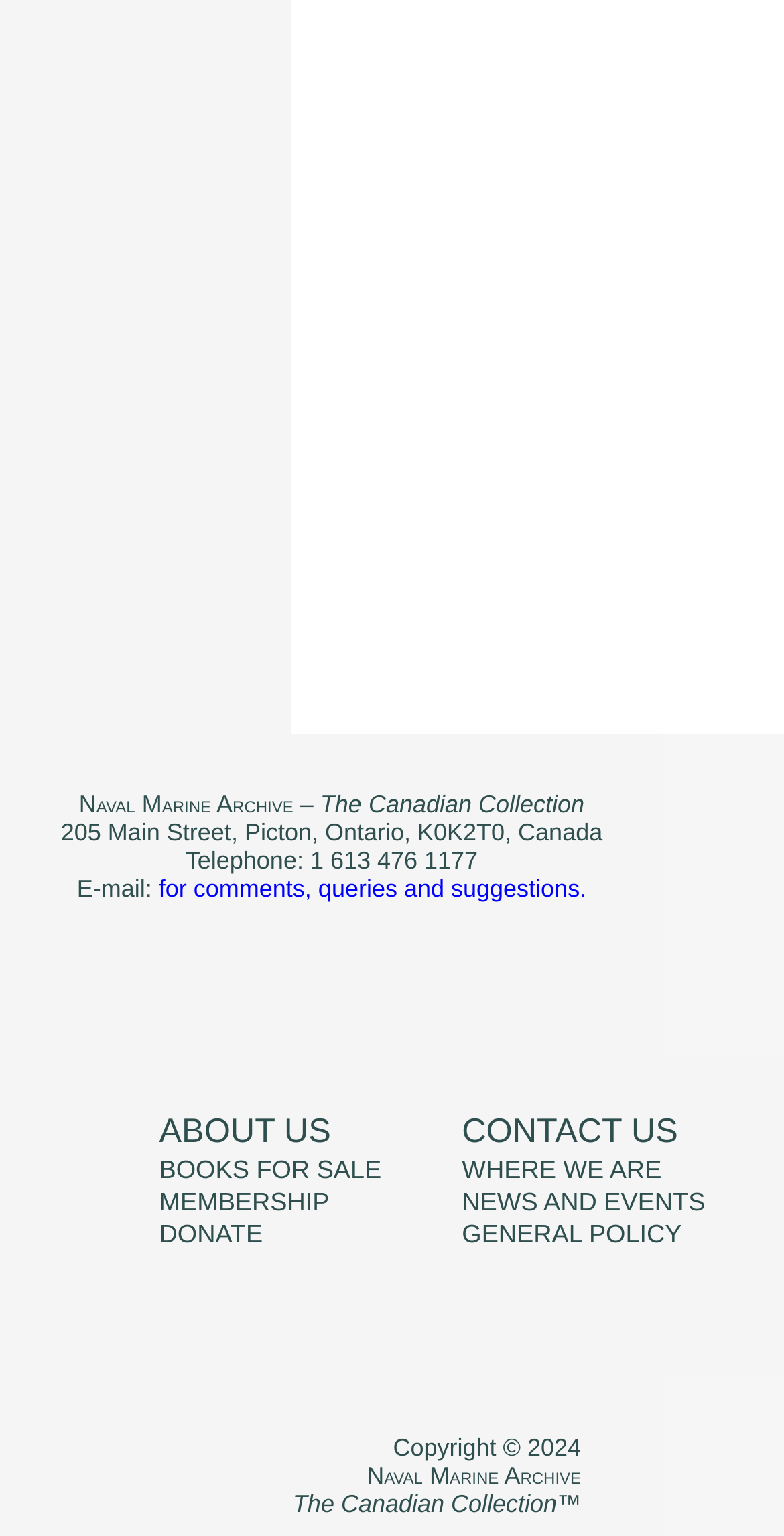Given the element description "Donate" in the screenshot, predict the bounding box coordinates of that UI element.

[0.203, 0.794, 0.335, 0.812]